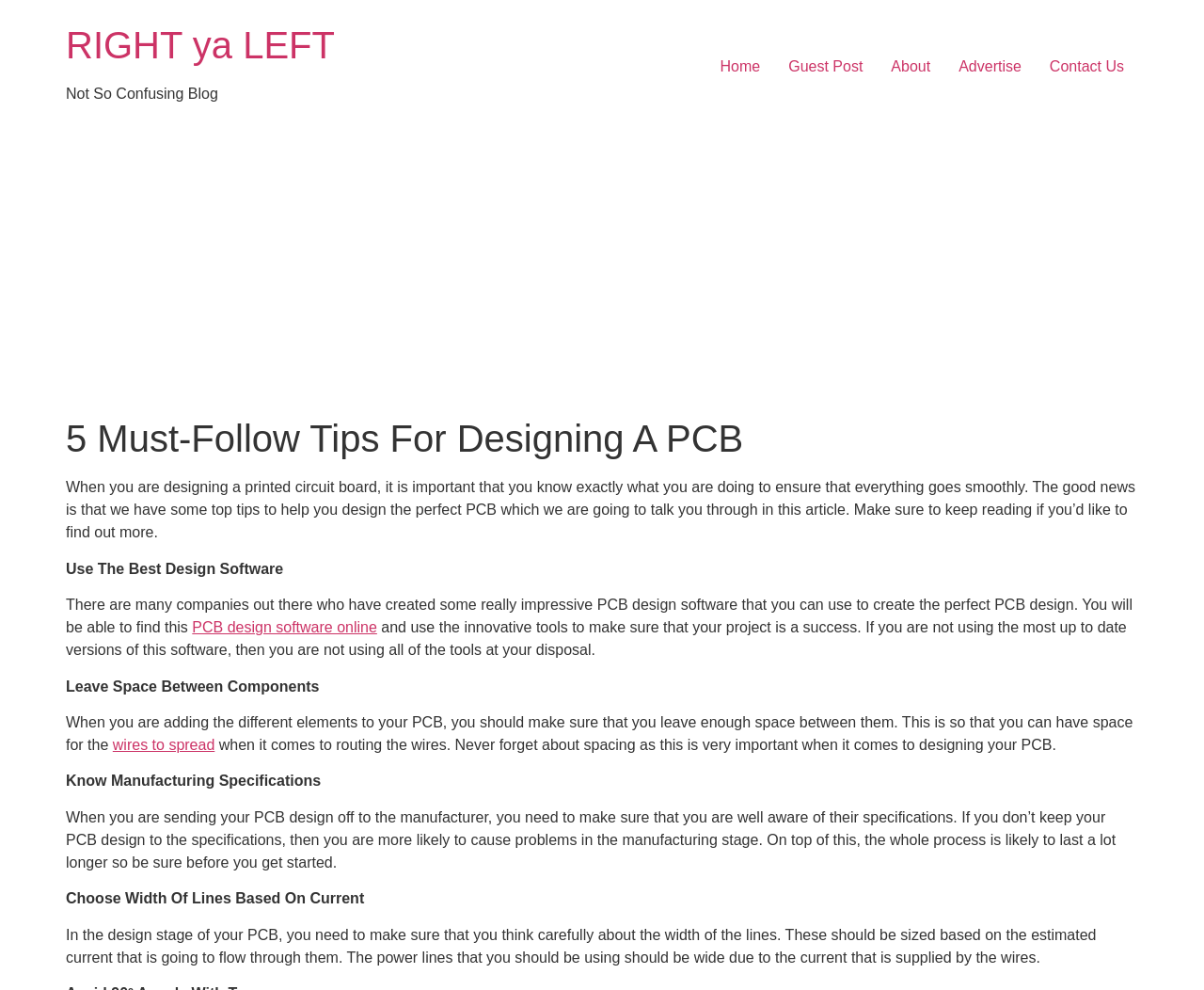Provide a comprehensive caption for the webpage.

This webpage is about designing a printed circuit board (PCB) and provides five must-follow tips for doing so. At the top, there is a heading "RIGHT ya LEFT" which is also a link. Below it, there is a static text "Not So Confusing Blog". 

To the right of the top heading, there are five links: "Home", "Guest Post", "About", "Advertise", and "Contact Us", arranged horizontally. 

Below these links, there is an advertisement iframe that takes up most of the width of the page. 

Under the advertisement, there is a main content section. It starts with a heading "5 Must-Follow Tips For Designing A PCB" followed by a brief introduction to the importance of designing a PCB correctly. 

The first tip is to "Use The Best Design Software", which is explained in a short paragraph. There is a link to "PCB design software online" within this paragraph. 

The second tip is to "Leave Space Between Components", which is also explained in a short paragraph. There is a link to "wires to spread" within this paragraph. 

The third tip is to "Know Manufacturing Specifications", which is explained in a longer paragraph. 

The fourth tip is to "Choose Width Of Lines Based On Current", which is explained in a paragraph. 

Each of these tips is presented in a clear and concise manner, with short paragraphs and relevant links to additional information.